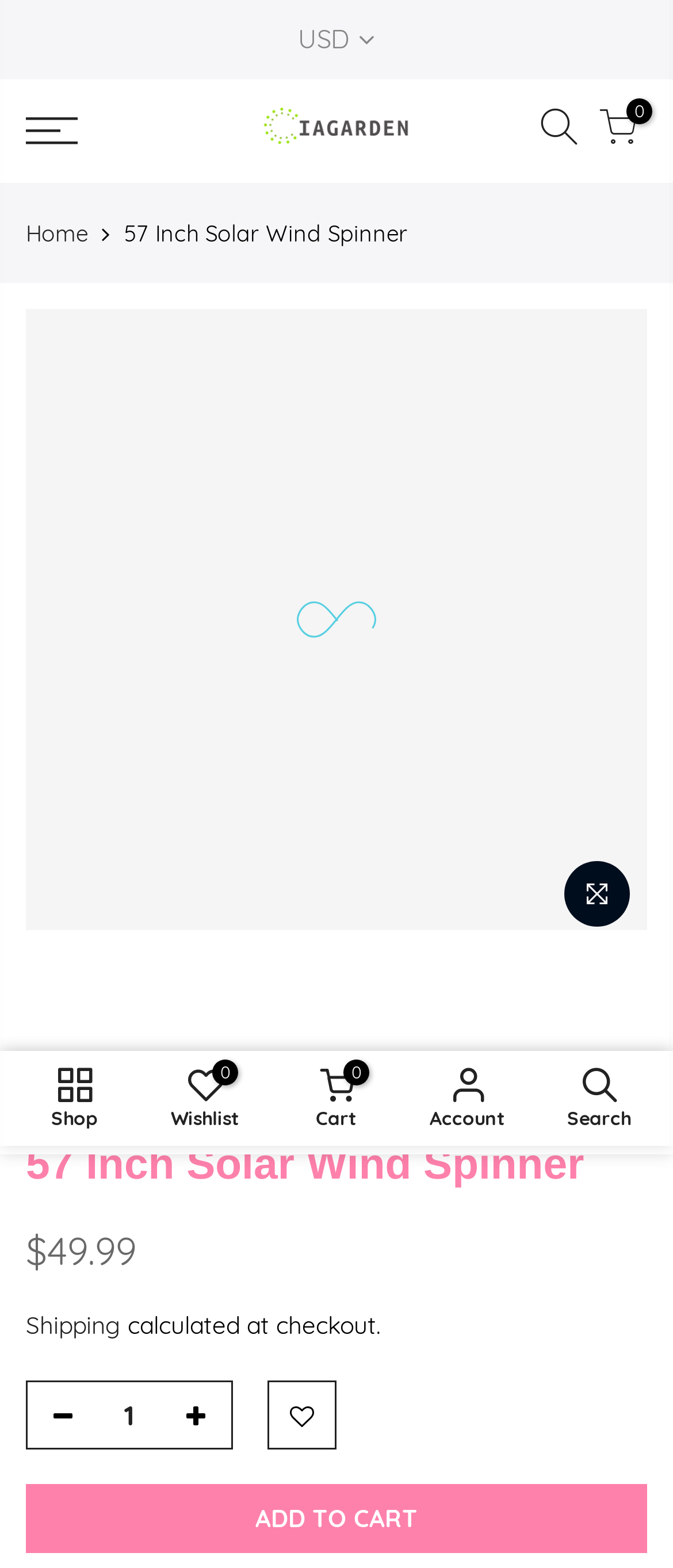Calculate the bounding box coordinates of the UI element given the description: "alt="IAGARDEN.COM"".

[0.372, 0.057, 0.628, 0.11]